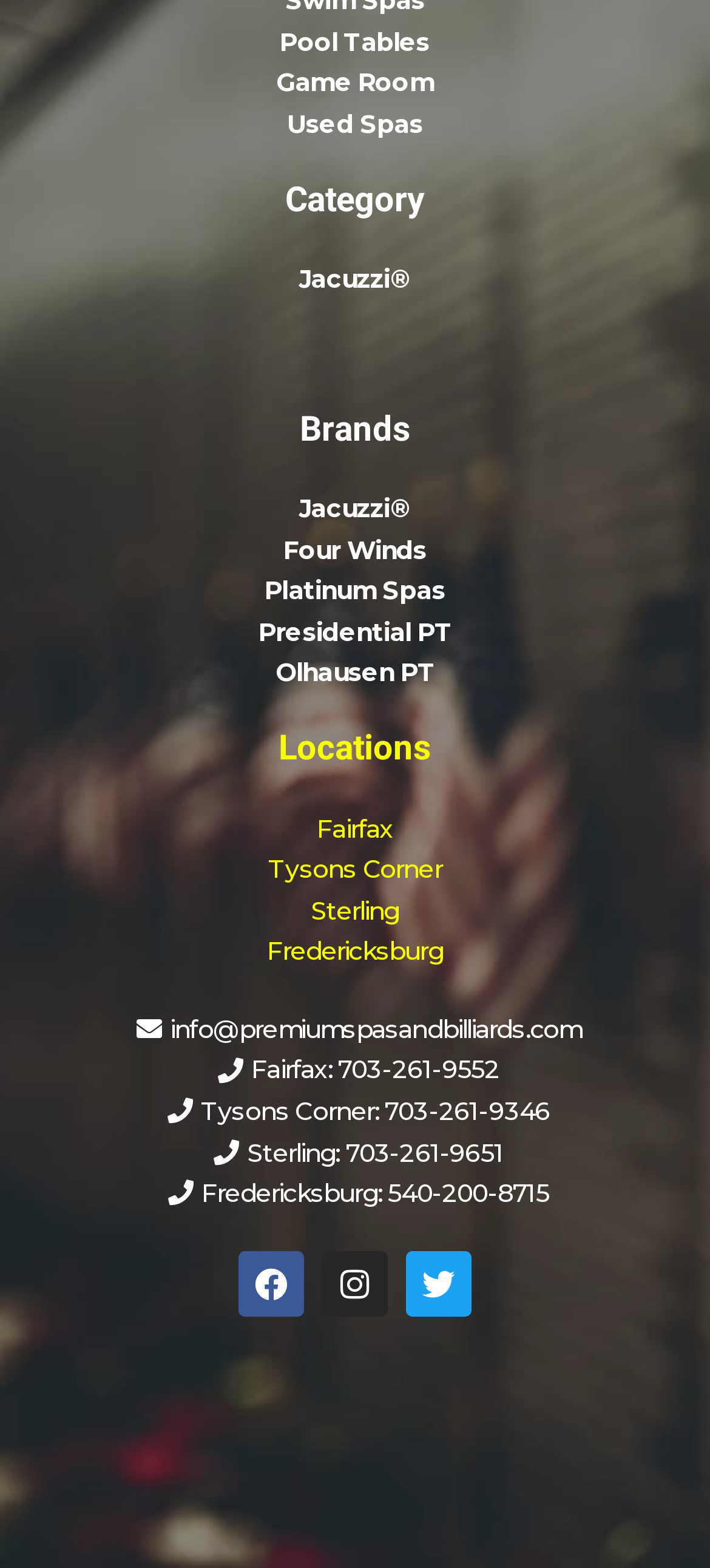Kindly respond to the following question with a single word or a brief phrase: 
What is the first category listed?

Pool Tables